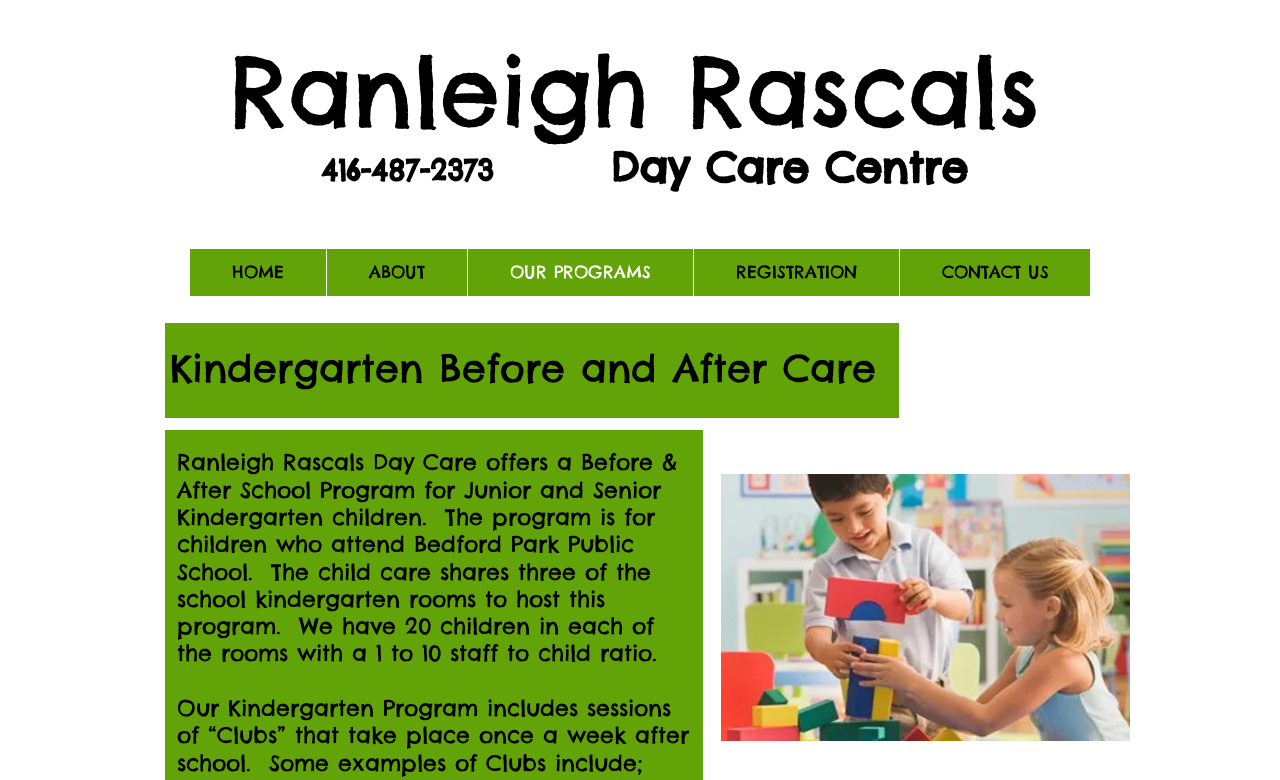Using the description: "Ranleigh Rascals", determine the UI element's bounding box coordinates. Ensure the coordinates are in the format of four float numbers between 0 and 1, i.e., [left, top, right, bottom].

[0.179, 0.04, 0.812, 0.194]